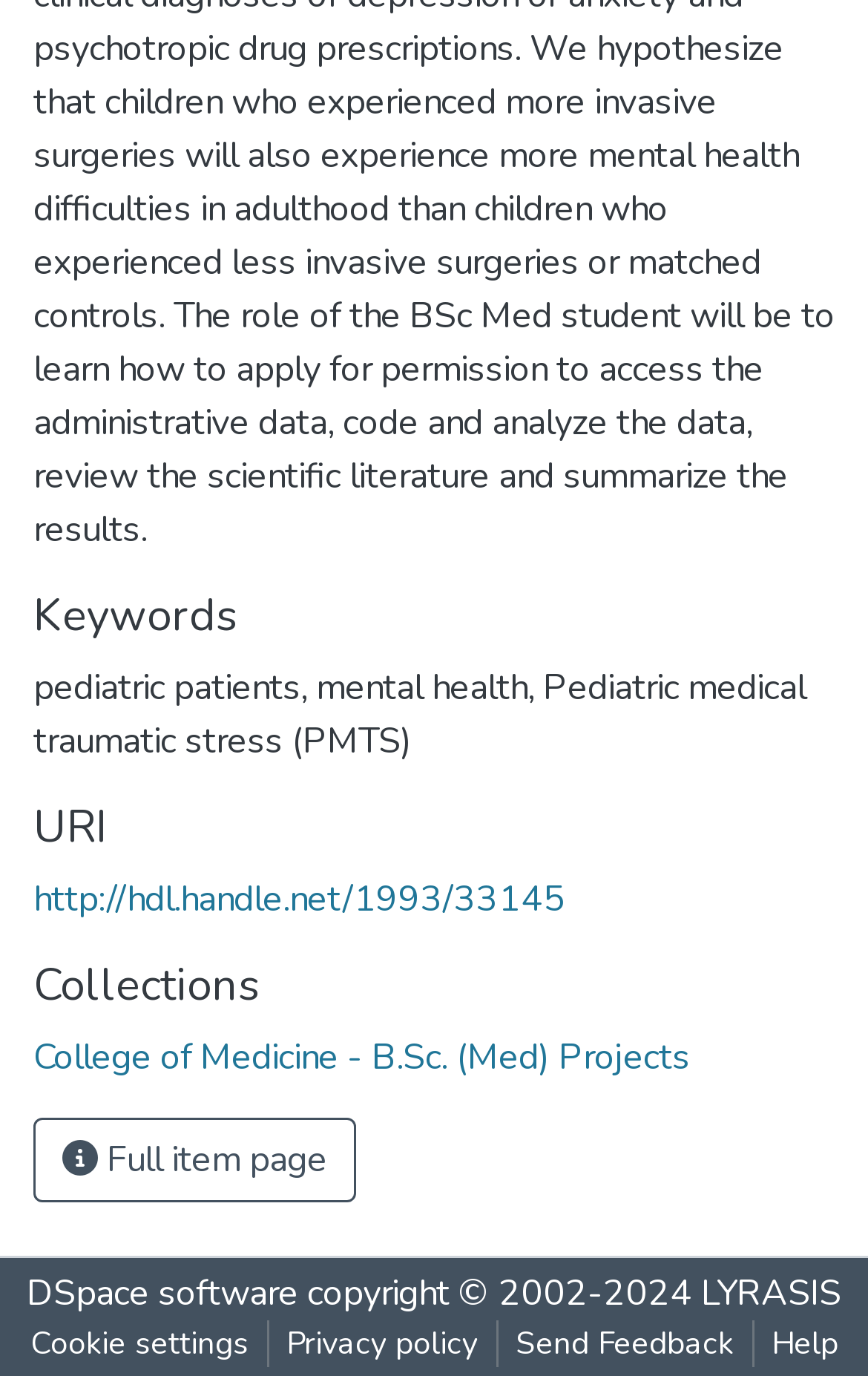Please respond to the question with a concise word or phrase:
What is the purpose of the button with the icon?

Full item page